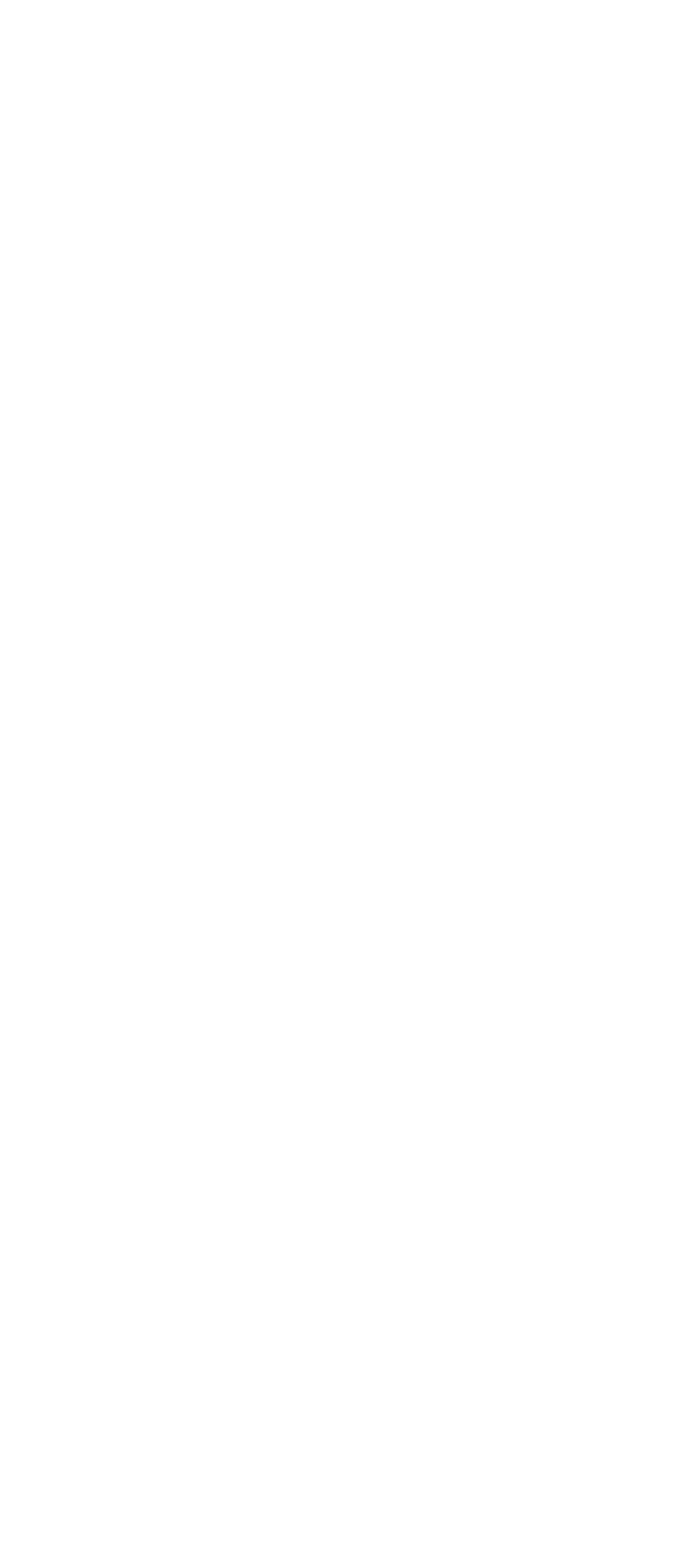Determine the bounding box coordinates of the UI element that matches the following description: "Tips and Tricks". The coordinates should be four float numbers between 0 and 1 in the format [left, top, right, bottom].

[0.094, 0.719, 0.395, 0.74]